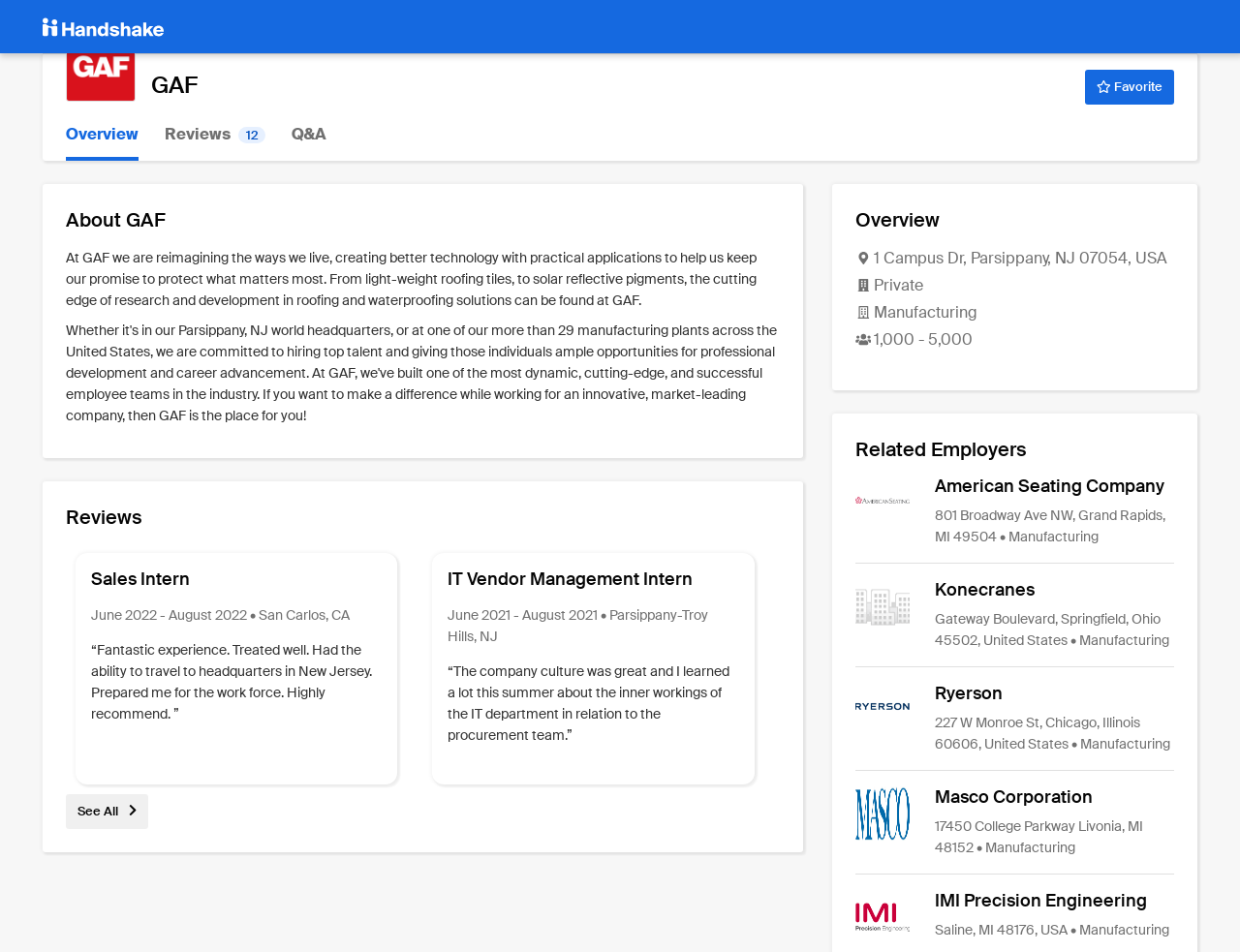What is the name of the first related employer?
From the details in the image, answer the question comprehensively.

The name of the first related employer can be found in the link element with the text 'American Seating Company' which is located in the 'Related Employers' section.